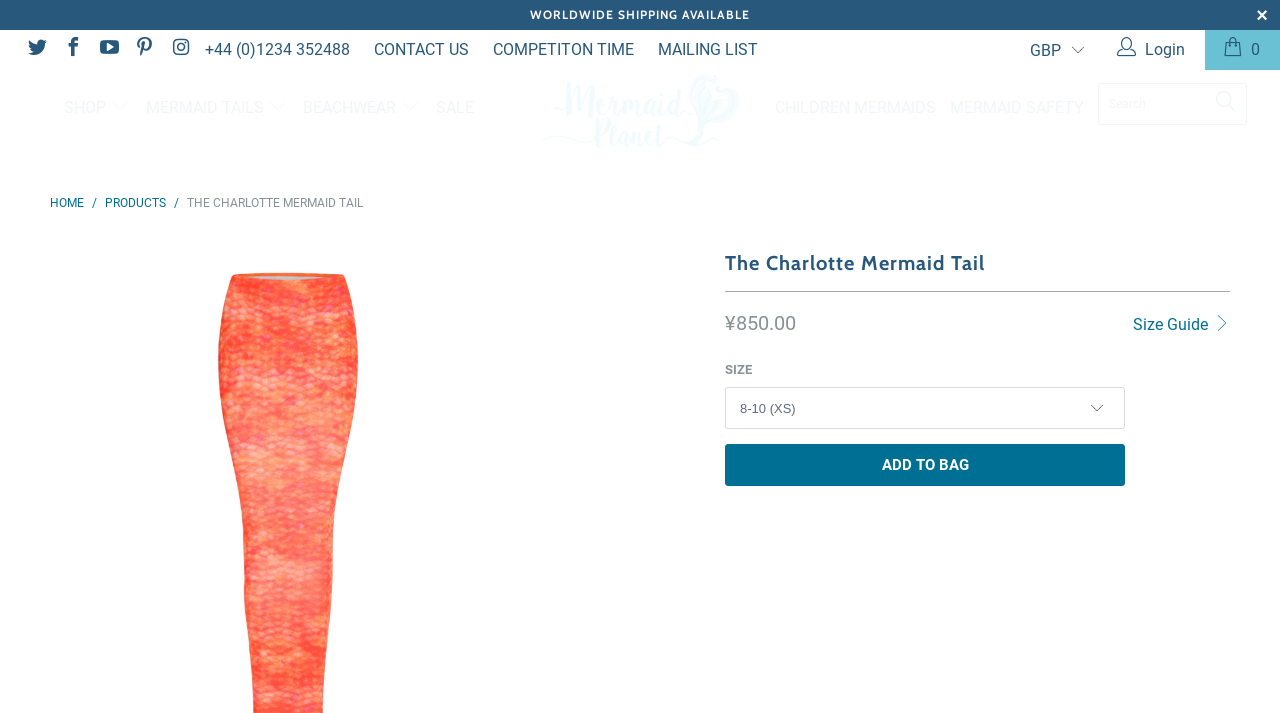How many navigation links are there in the top menu?
Please look at the screenshot and answer in one word or a short phrase.

5